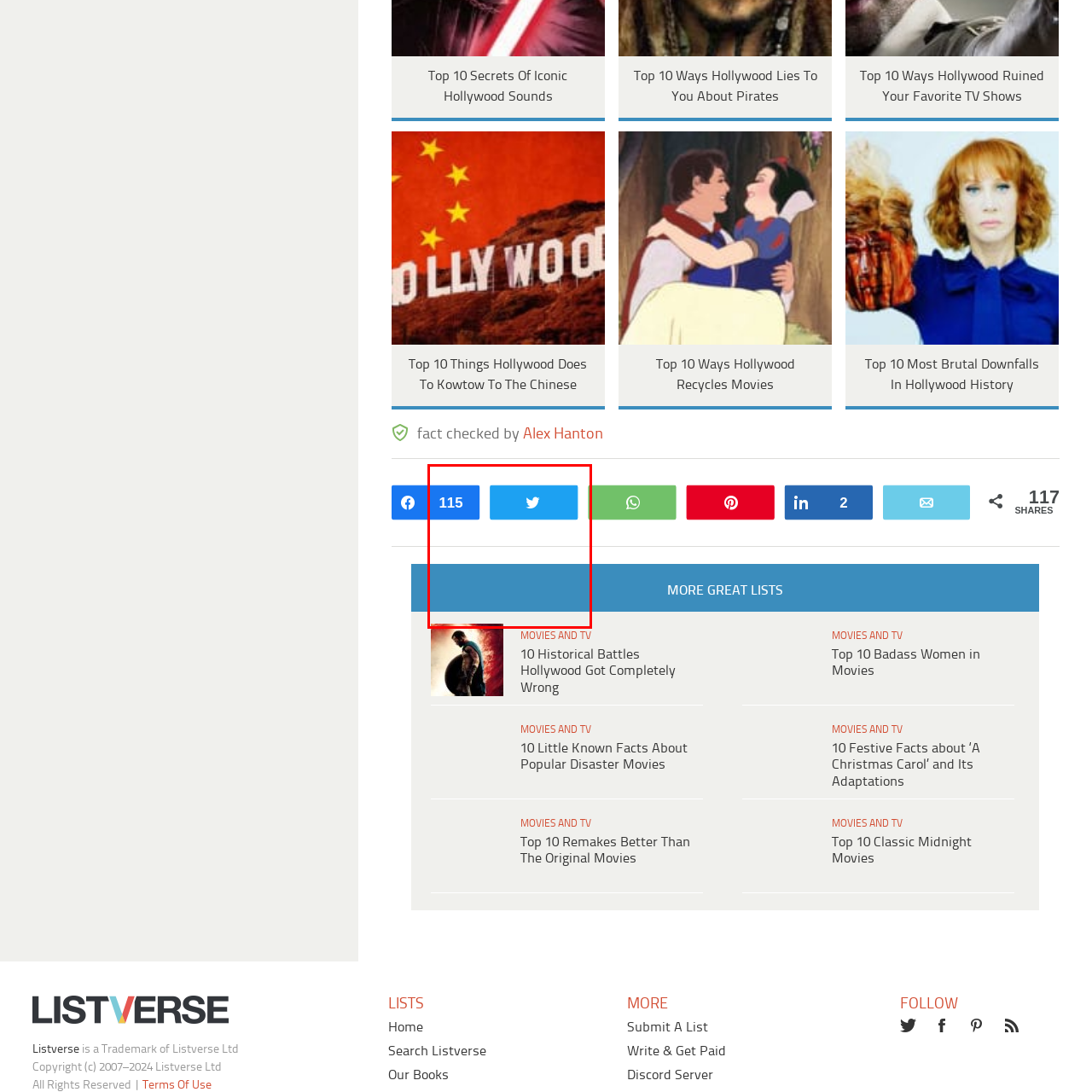What color is the Twitter button?
Carefully examine the image highlighted by the red bounding box and provide a detailed answer to the question.

The design elements of the social media sharing buttons feature a blue color scheme for the Twitter button, which stands out against the vibrant backdrop. This color choice may be used to draw attention to the Twitter sharing option.